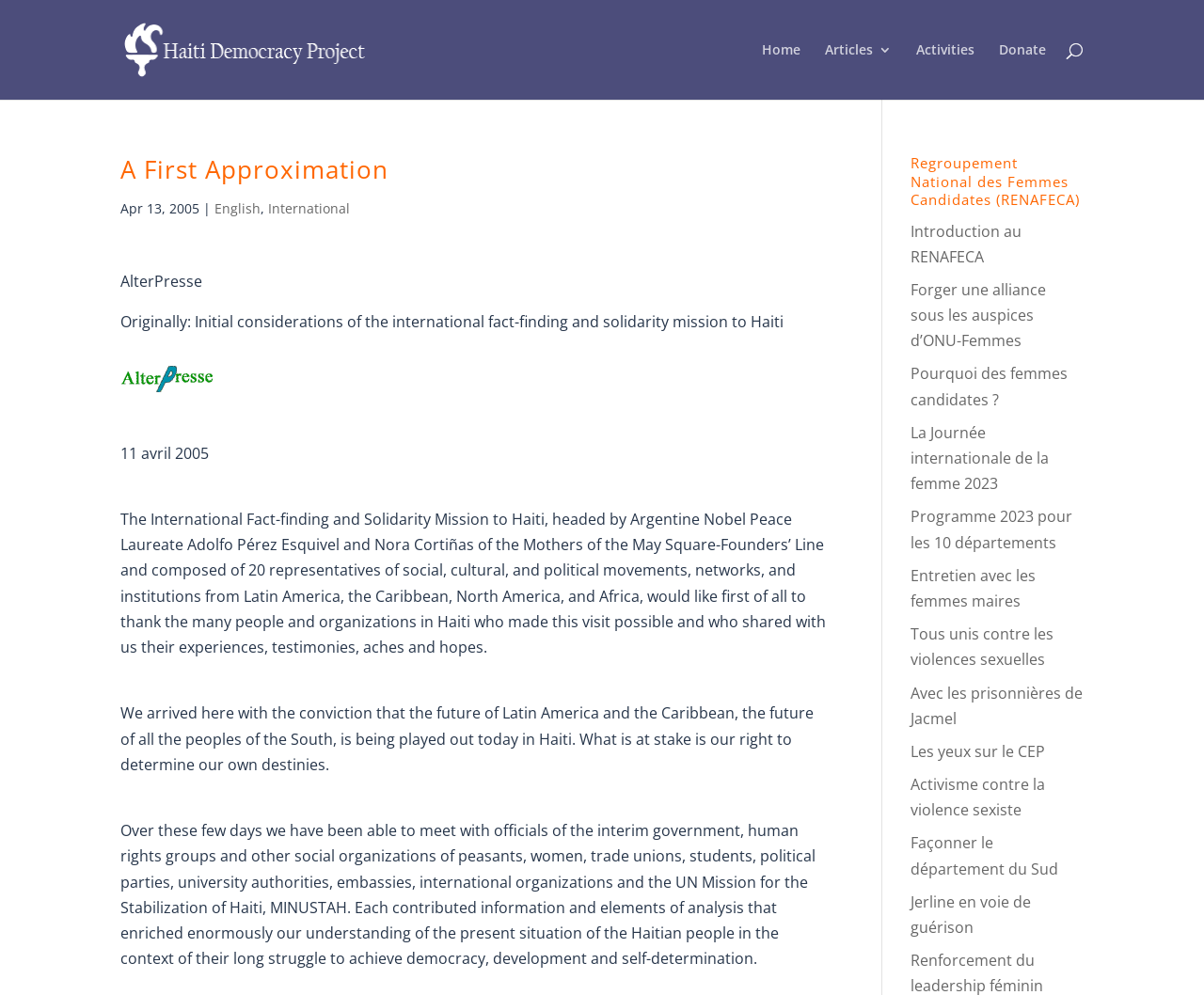How many representatives were part of the International Fact-finding and Solidarity Mission to Haiti?
Using the visual information from the image, give a one-word or short-phrase answer.

20